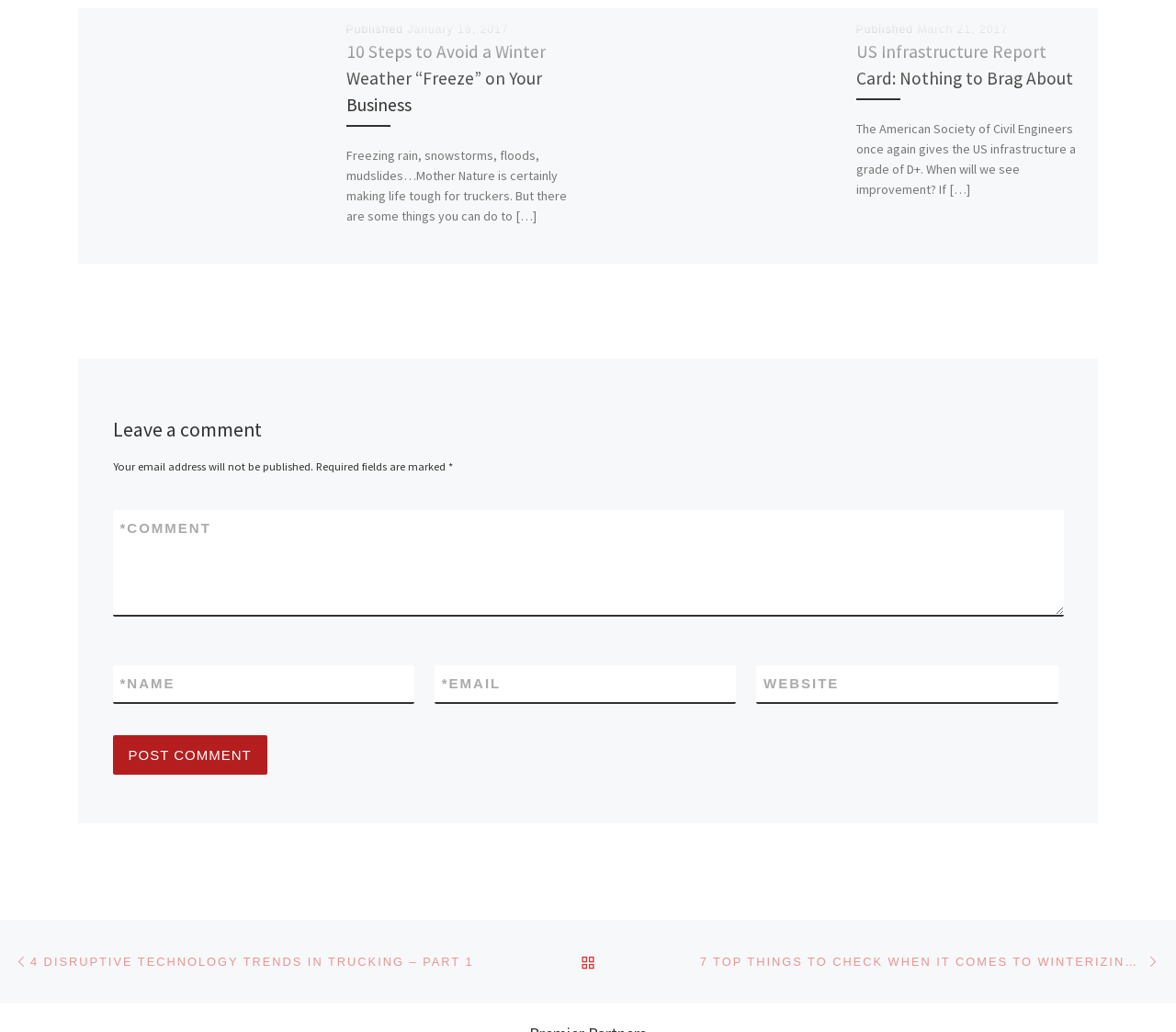Identify the bounding box coordinates for the element you need to click to achieve the following task: "Enter a comment in the text box". The coordinates must be four float values ranging from 0 to 1, formatted as [left, top, right, bottom].

[0.096, 0.494, 0.904, 0.597]